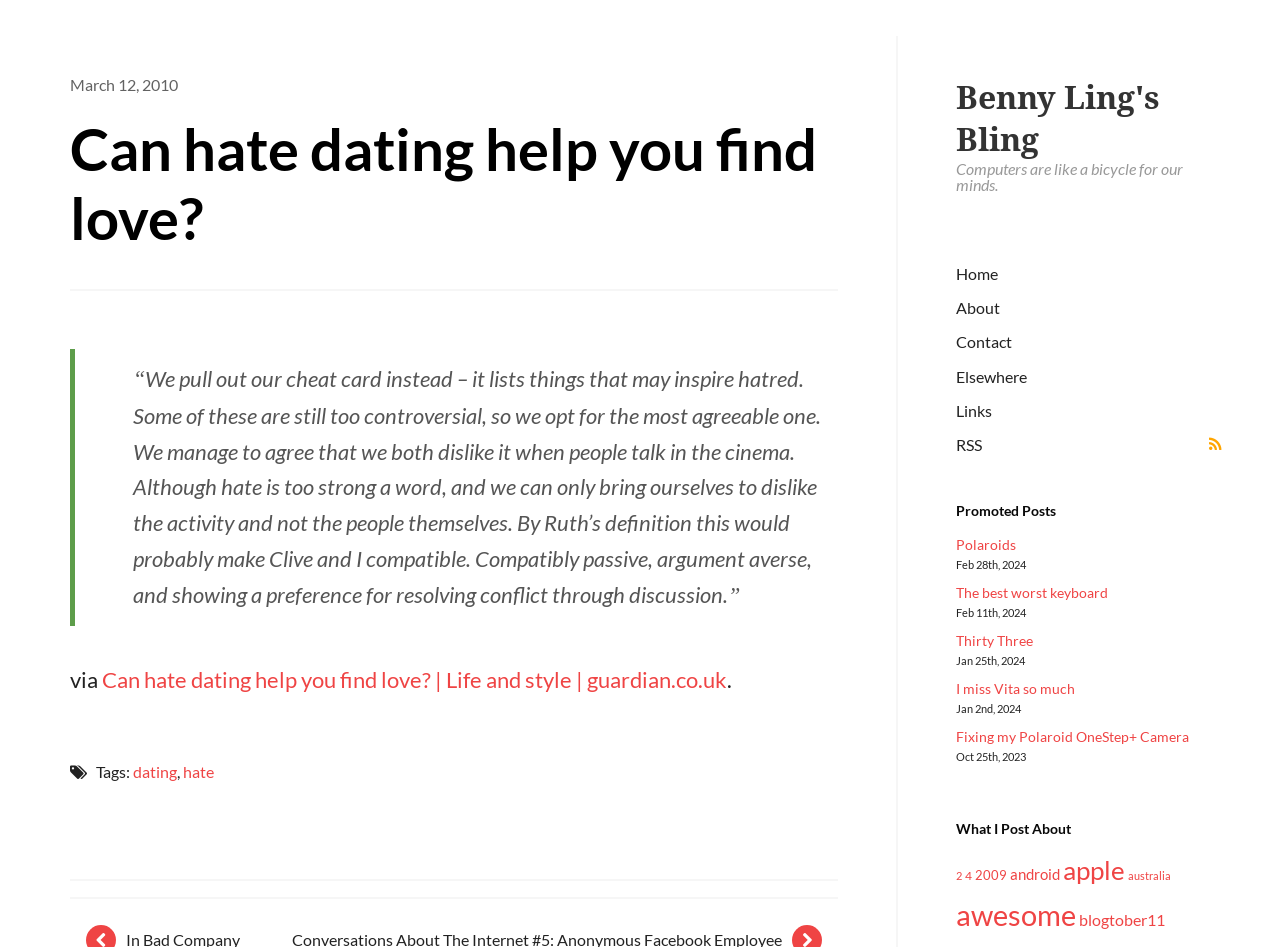Using the given element description, provide the bounding box coordinates (top-left x, top-left y, bottom-right x, bottom-right y) for the corresponding UI element in the screenshot: Home

[0.747, 0.275, 0.955, 0.303]